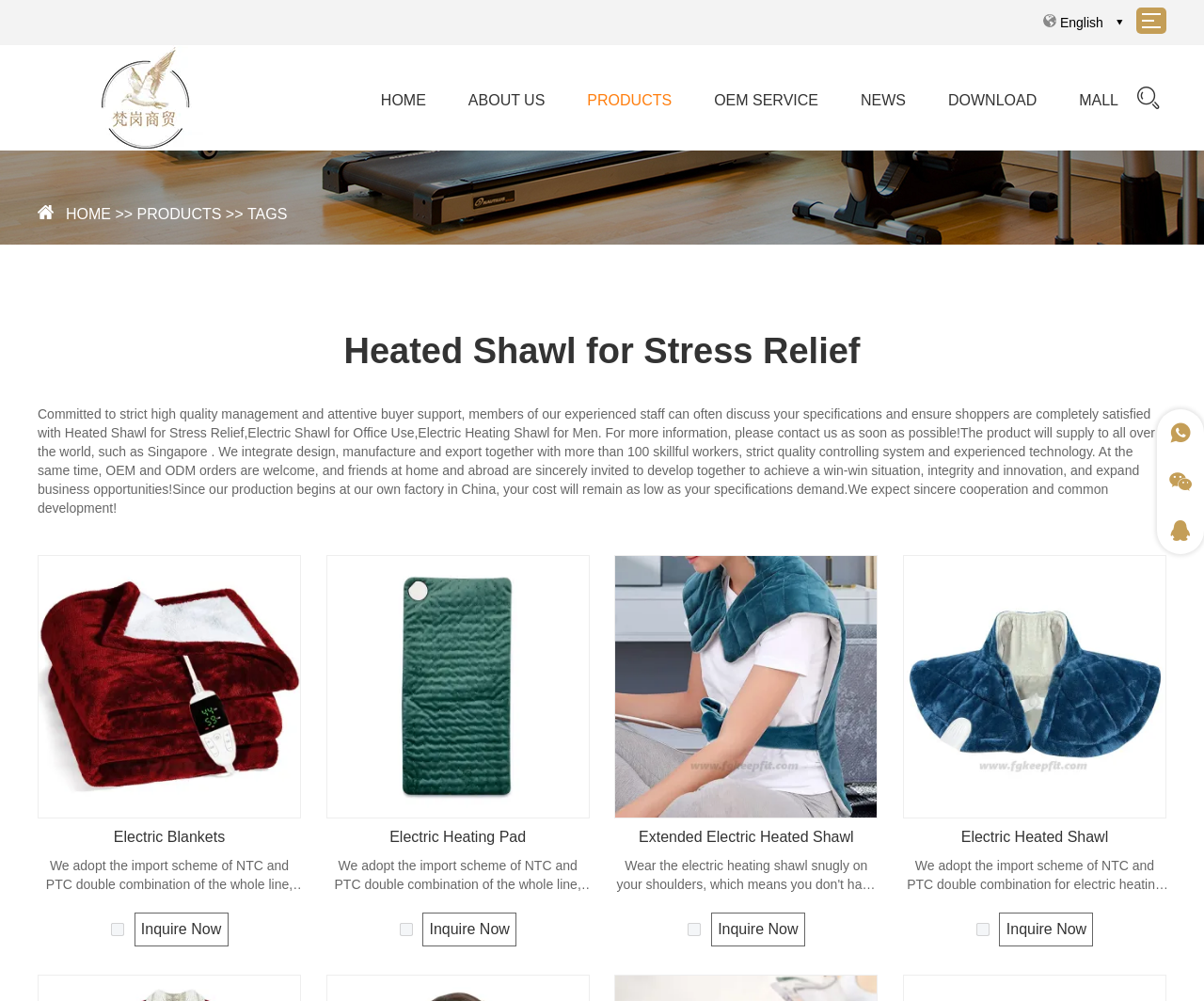How many products are shown on the webpage?
Look at the image and answer the question with a single word or phrase.

4